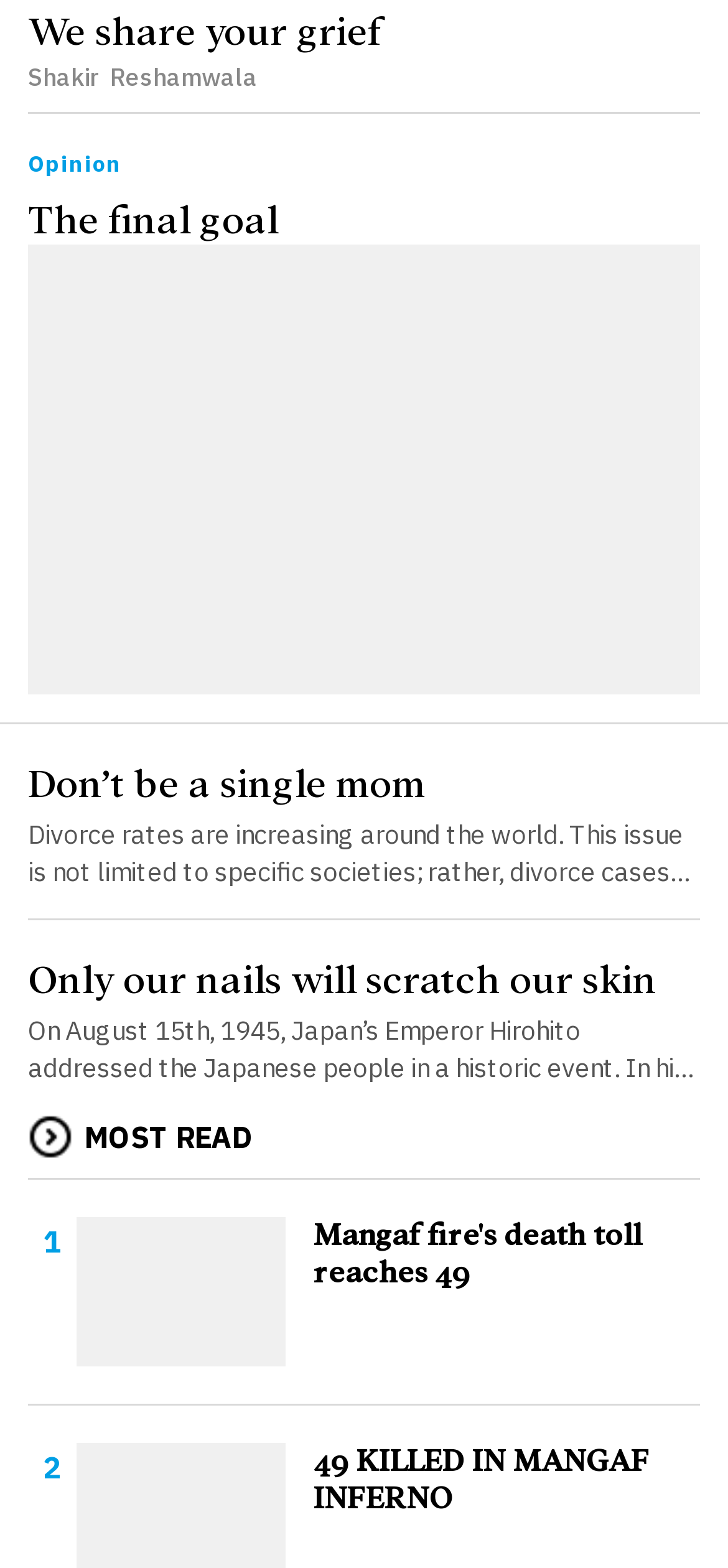What is the theme of the article with the quote from Japan's Emperor Hirohito?
Please provide a single word or phrase as the answer based on the screenshot.

World War II